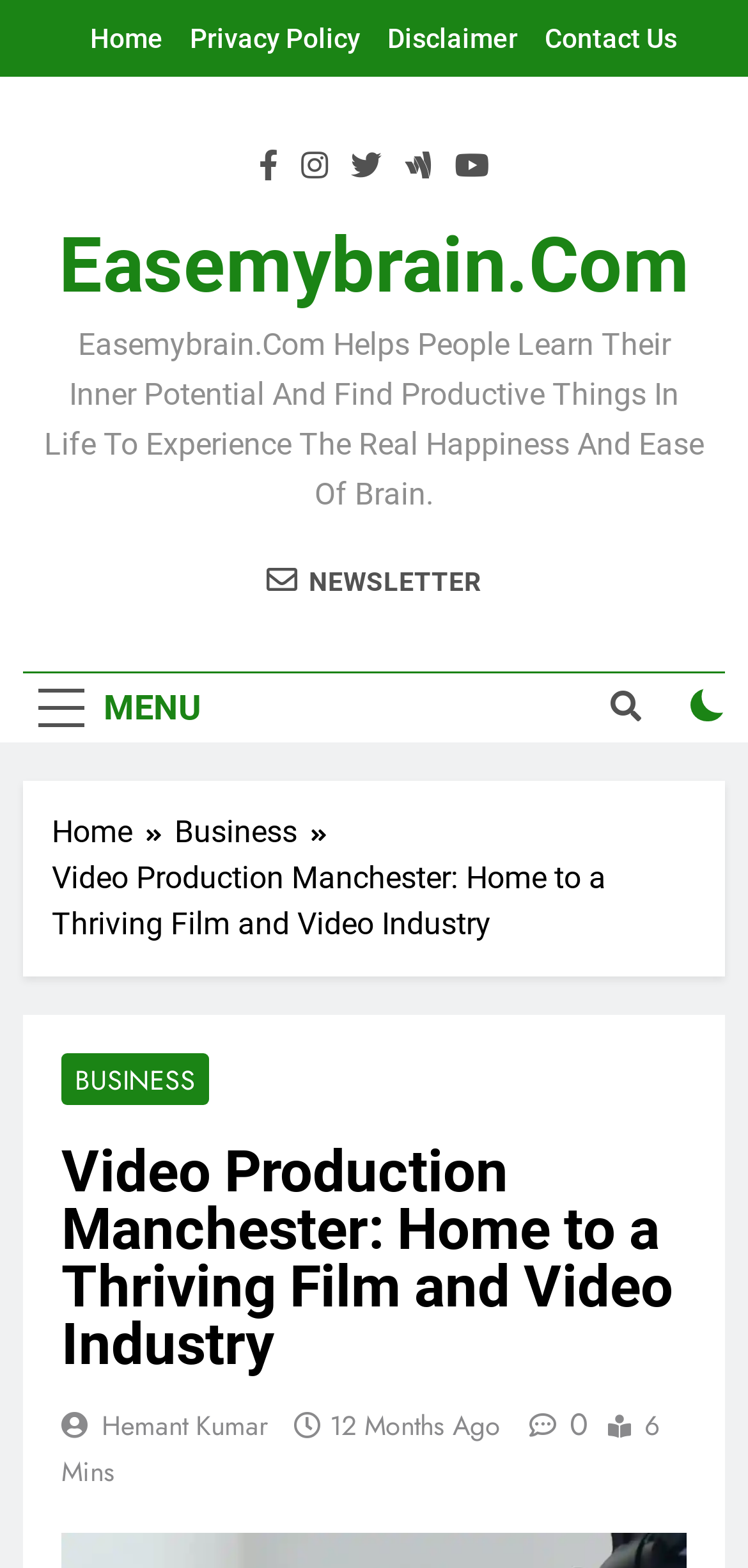Pinpoint the bounding box coordinates of the element that must be clicked to accomplish the following instruction: "Click the MENU button". The coordinates should be in the format of four float numbers between 0 and 1, i.e., [left, top, right, bottom].

[0.031, 0.429, 0.29, 0.473]